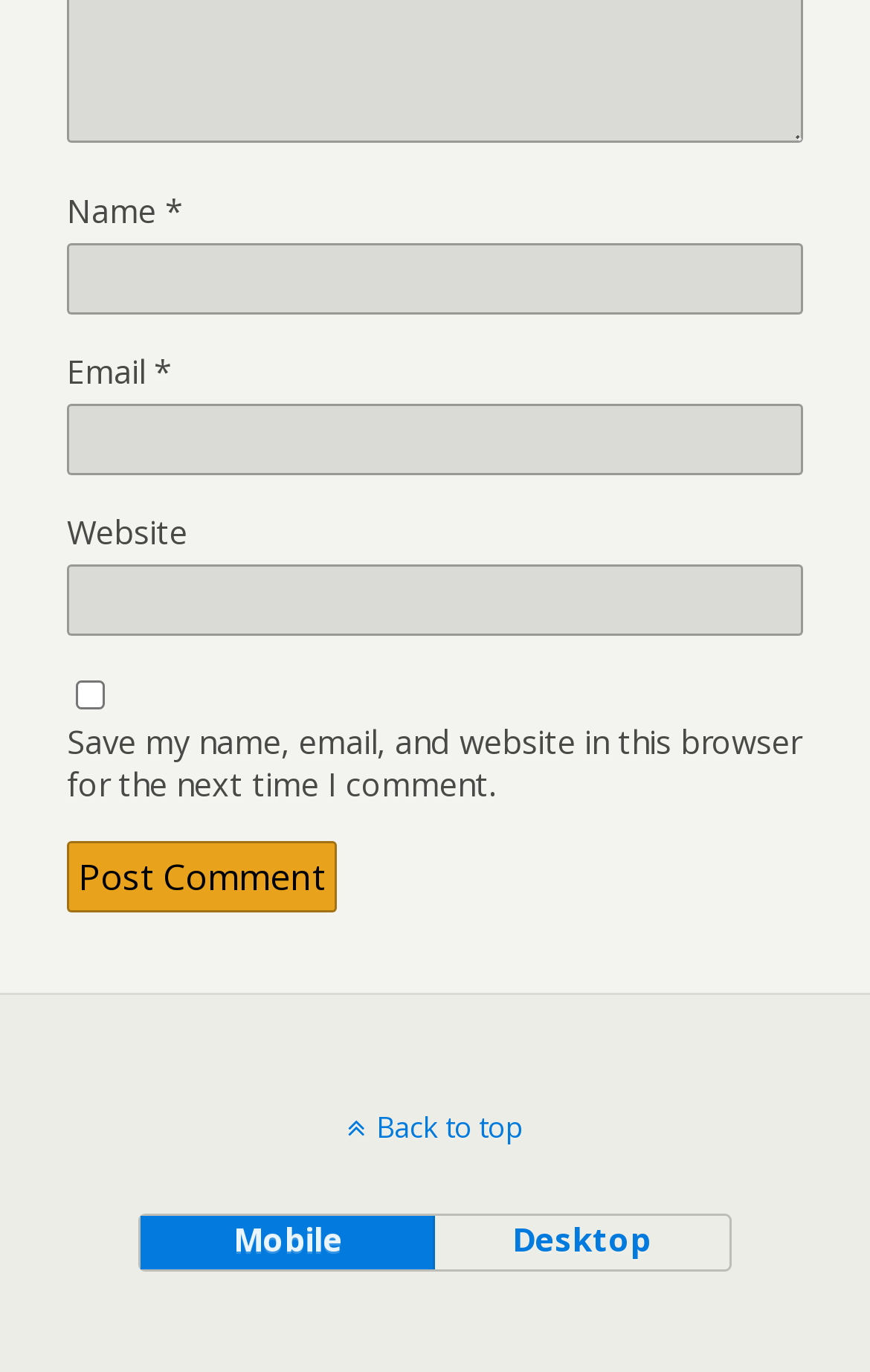Refer to the image and provide an in-depth answer to the question: 
What is the purpose of the checkbox?

The checkbox is labeled 'Save my name, email, and website in this browser for the next time I comment.' This suggests that its purpose is to save the user's comment information for future use.